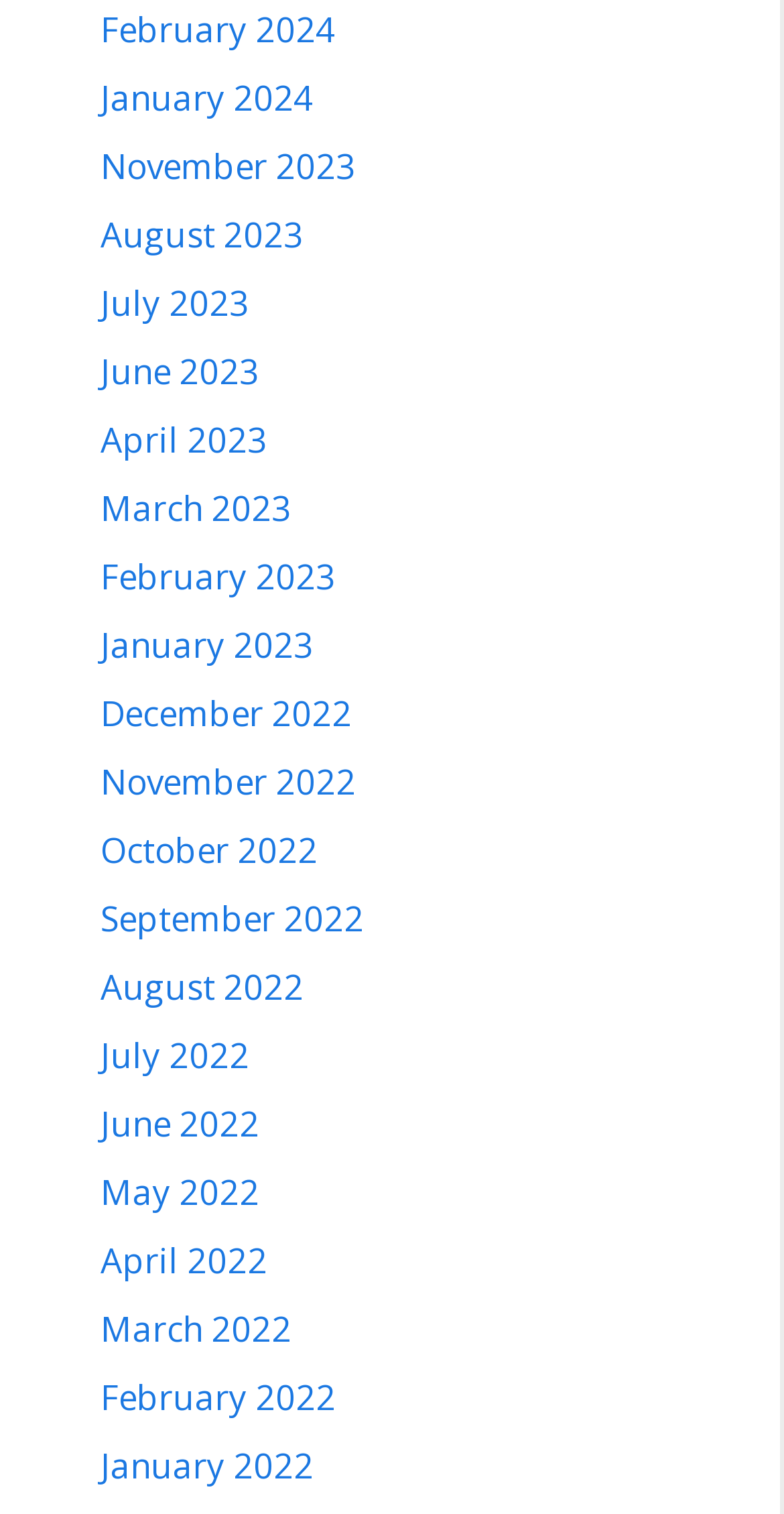What is the most recent month listed?
Make sure to answer the question with a detailed and comprehensive explanation.

By examining the list of links, I can see that the most recent month listed is February 2024, which is the first link in the list.